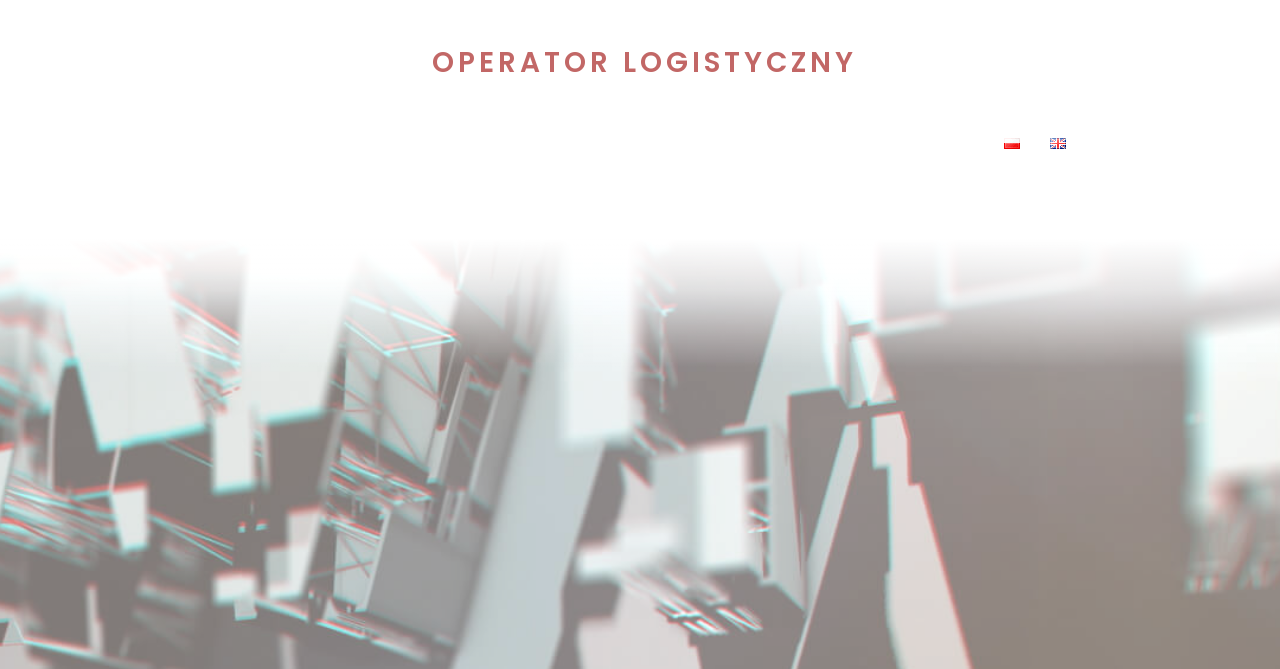How many language options are available?
Refer to the image and give a detailed answer to the question.

The language options are located at the top right corner of the webpage. There are two language options available, which are 'Polski' and 'English', each accompanied by a flag icon.